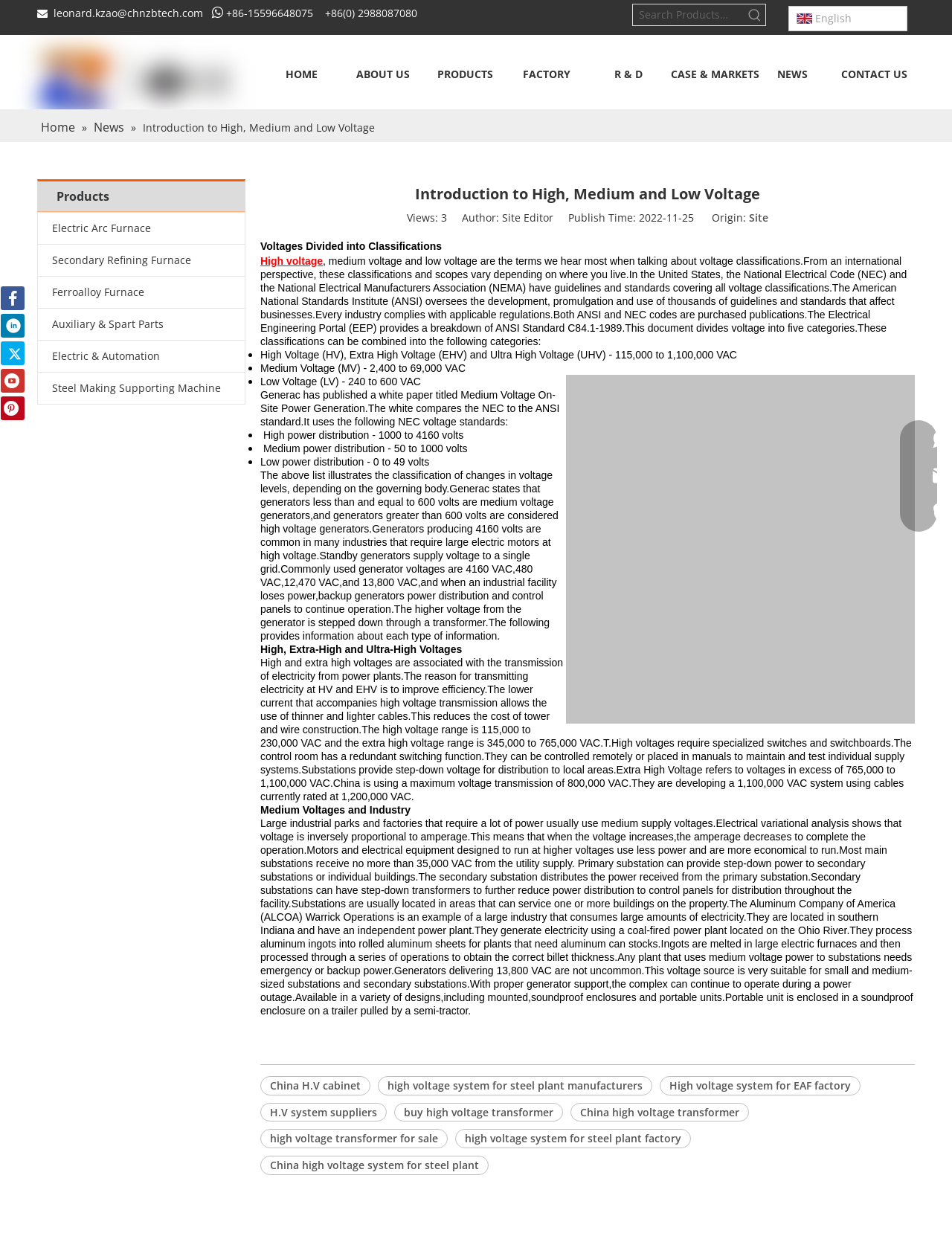Can you show the bounding box coordinates of the region to click on to complete the task described in the instruction: "Click on High voltage"?

[0.273, 0.205, 0.339, 0.215]